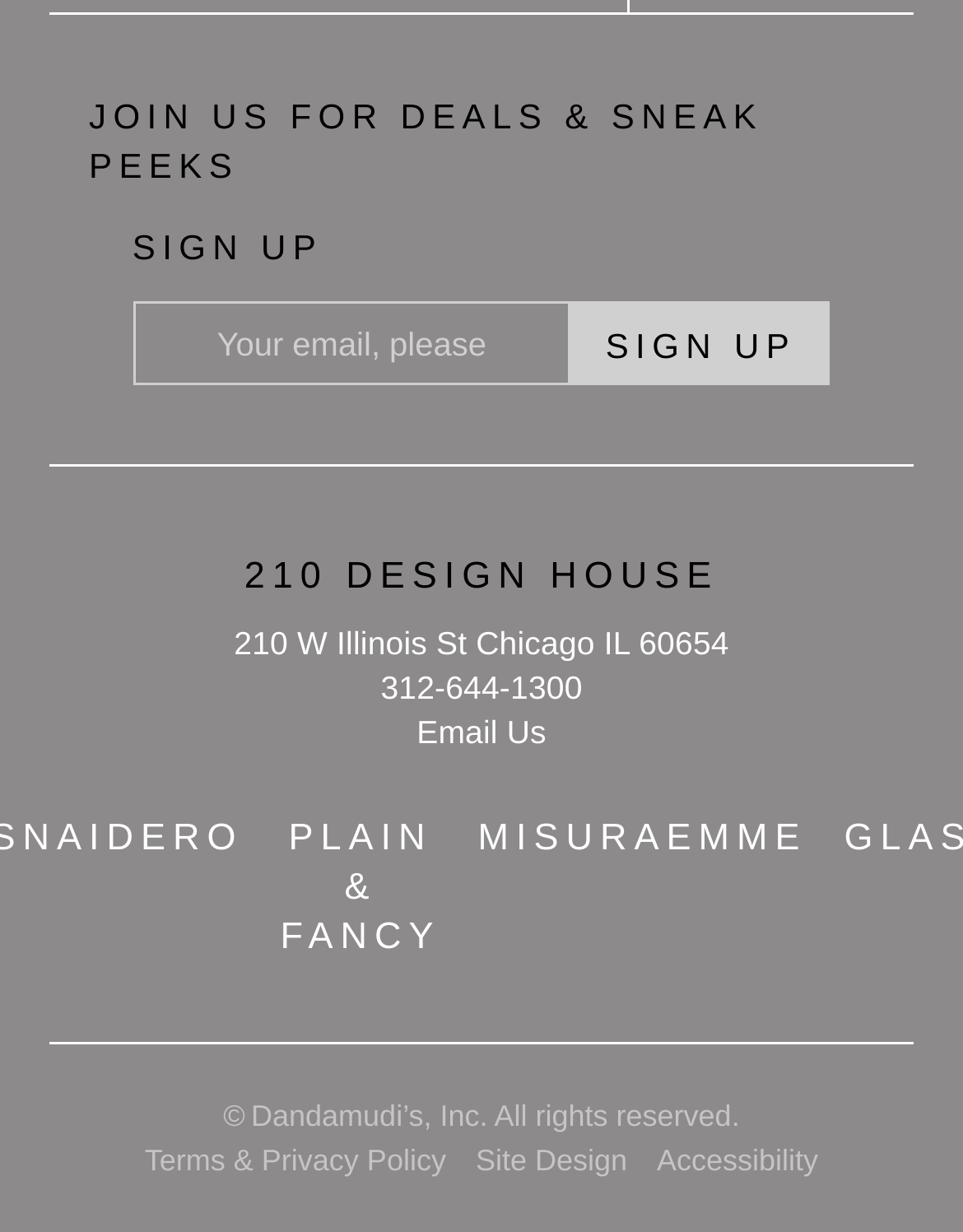Determine the coordinates of the bounding box that should be clicked to complete the instruction: "Contact us via email". The coordinates should be represented by four float numbers between 0 and 1: [left, top, right, bottom].

[0.433, 0.58, 0.567, 0.61]